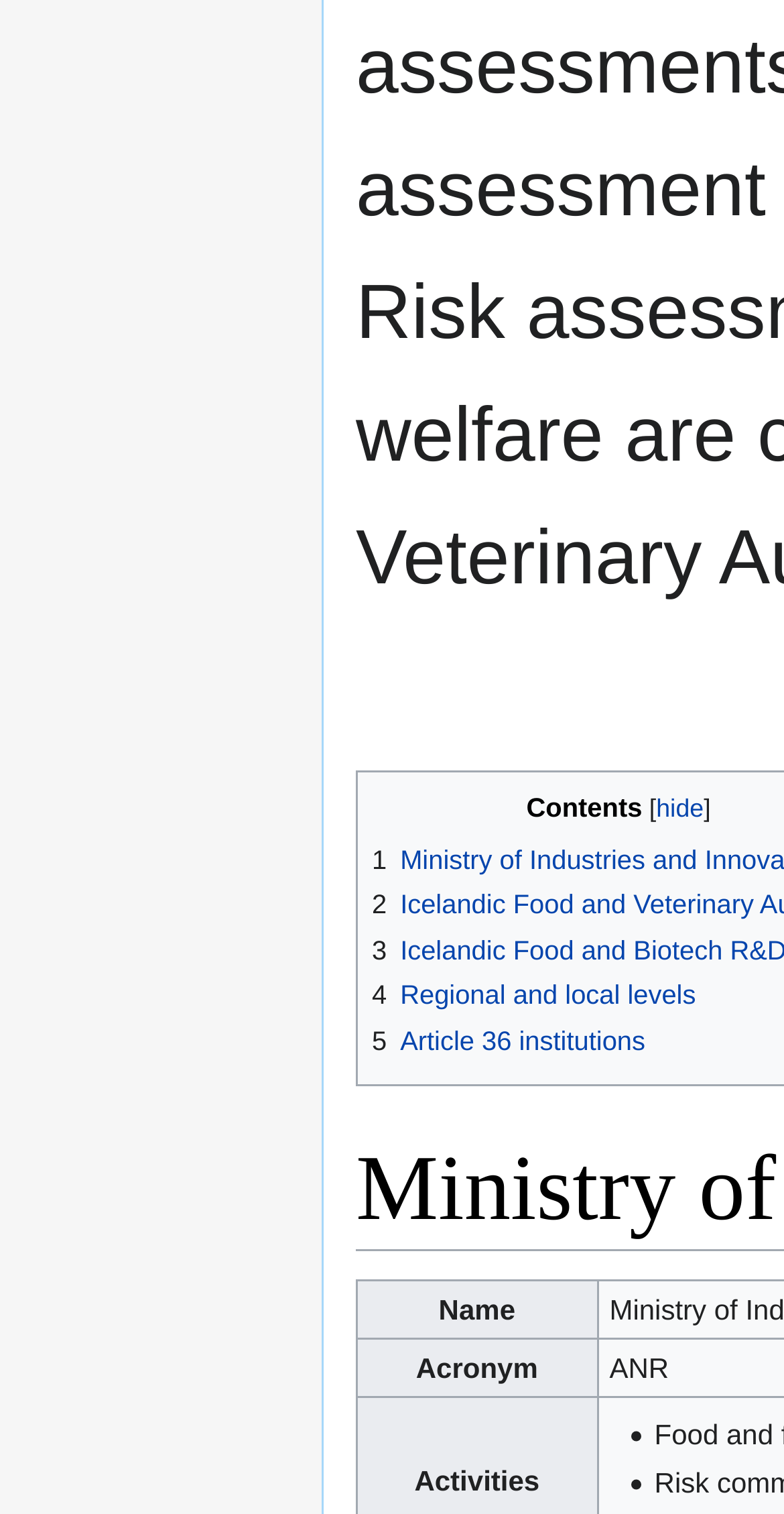Given the following UI element description: "4 Regional and local levels", find the bounding box coordinates in the webpage screenshot.

[0.474, 0.308, 0.888, 0.328]